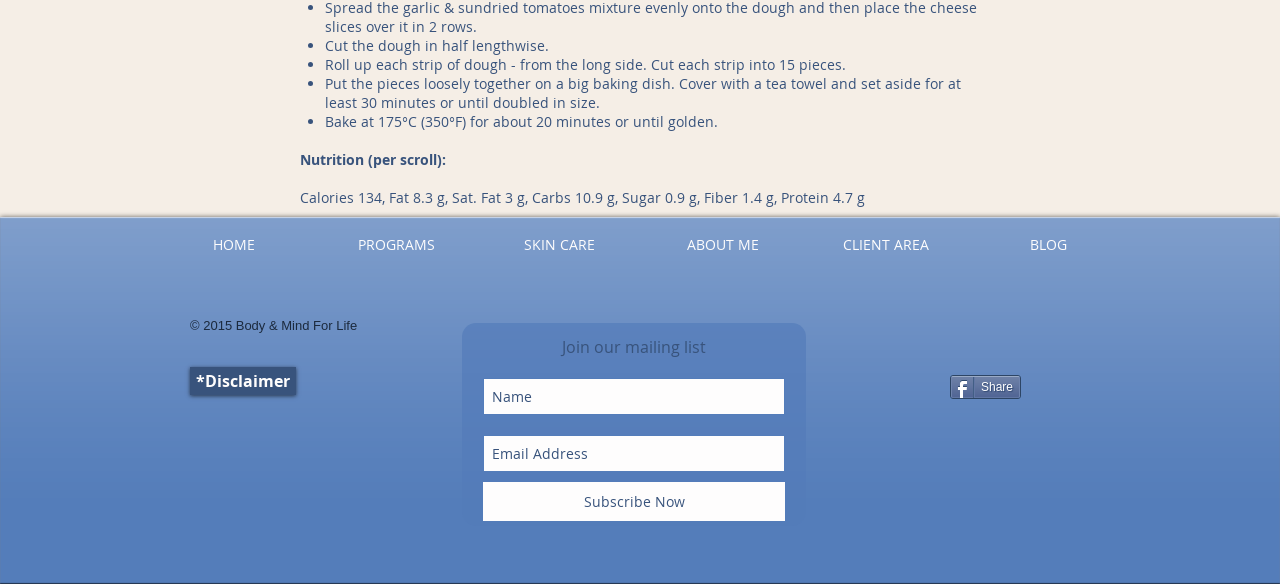Give a concise answer of one word or phrase to the question: 
How many social media icons are there in the Social Bar?

3